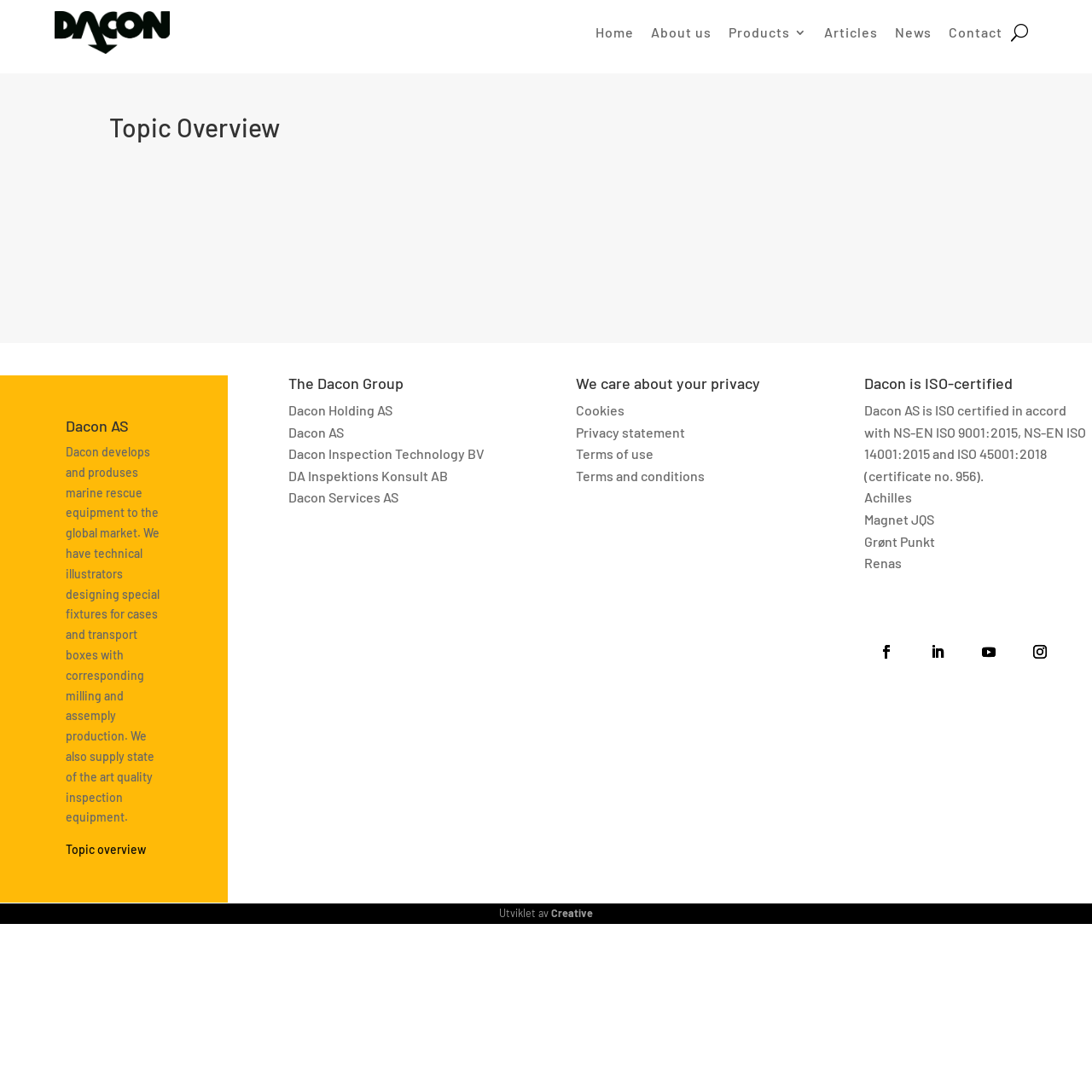Locate the bounding box coordinates of the clickable area to execute the instruction: "Read more about 'Rescue Net'". Provide the coordinates as four float numbers between 0 and 1, represented as [left, top, right, bottom].

[0.116, 0.198, 0.166, 0.211]